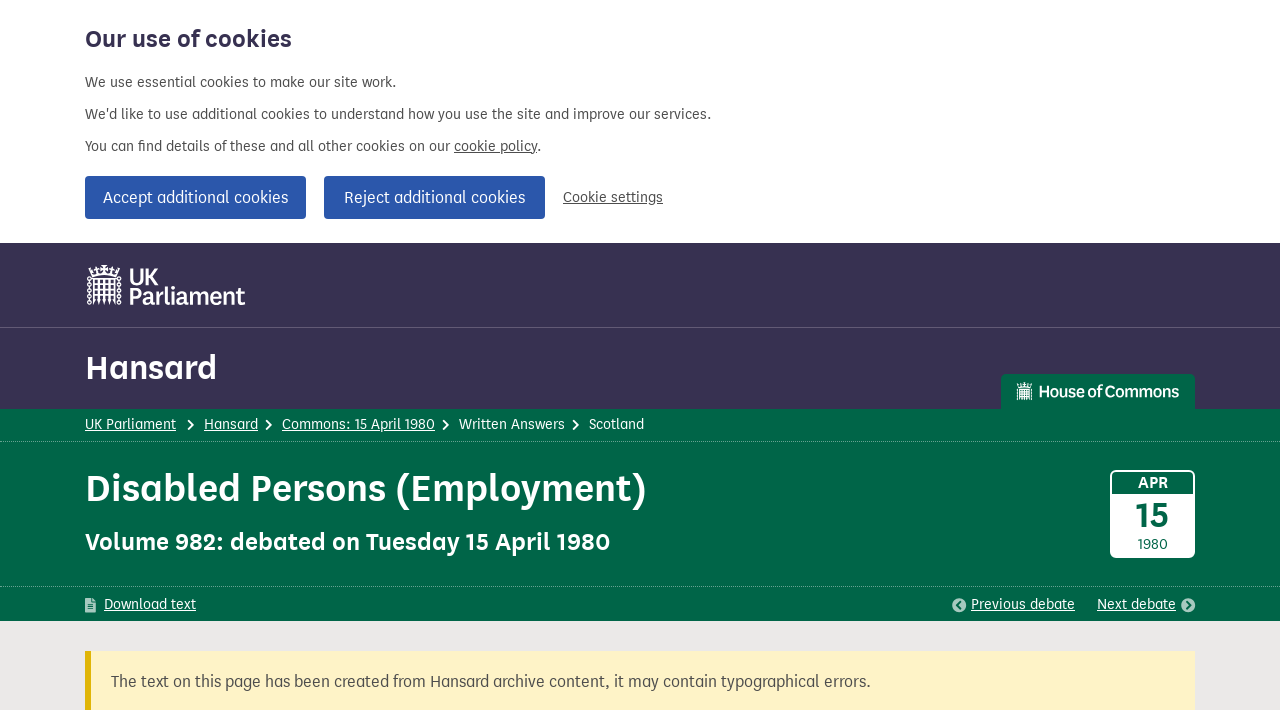Given the element description, predict the bounding box coordinates in the format (top-left x, top-left y, bottom-right x, bottom-right y), using floating point numbers between 0 and 1: Accept additional cookies

[0.066, 0.248, 0.239, 0.309]